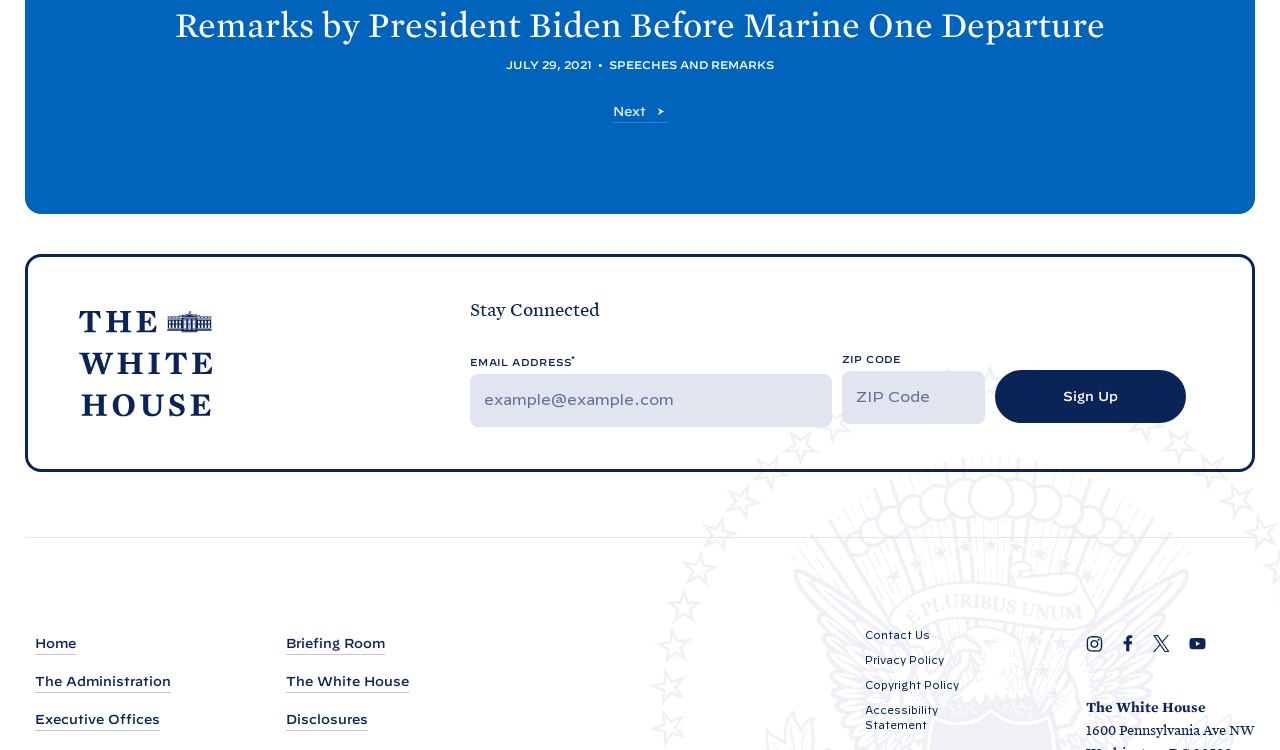What is the name of the building at the bottom of the page?
Please provide a detailed and thorough answer to the question.

I found the name of the building by looking at the static text element at the bottom of the page that says 'The White House', which is accompanied by the address '1600 Pennsylvania Ave NW'.